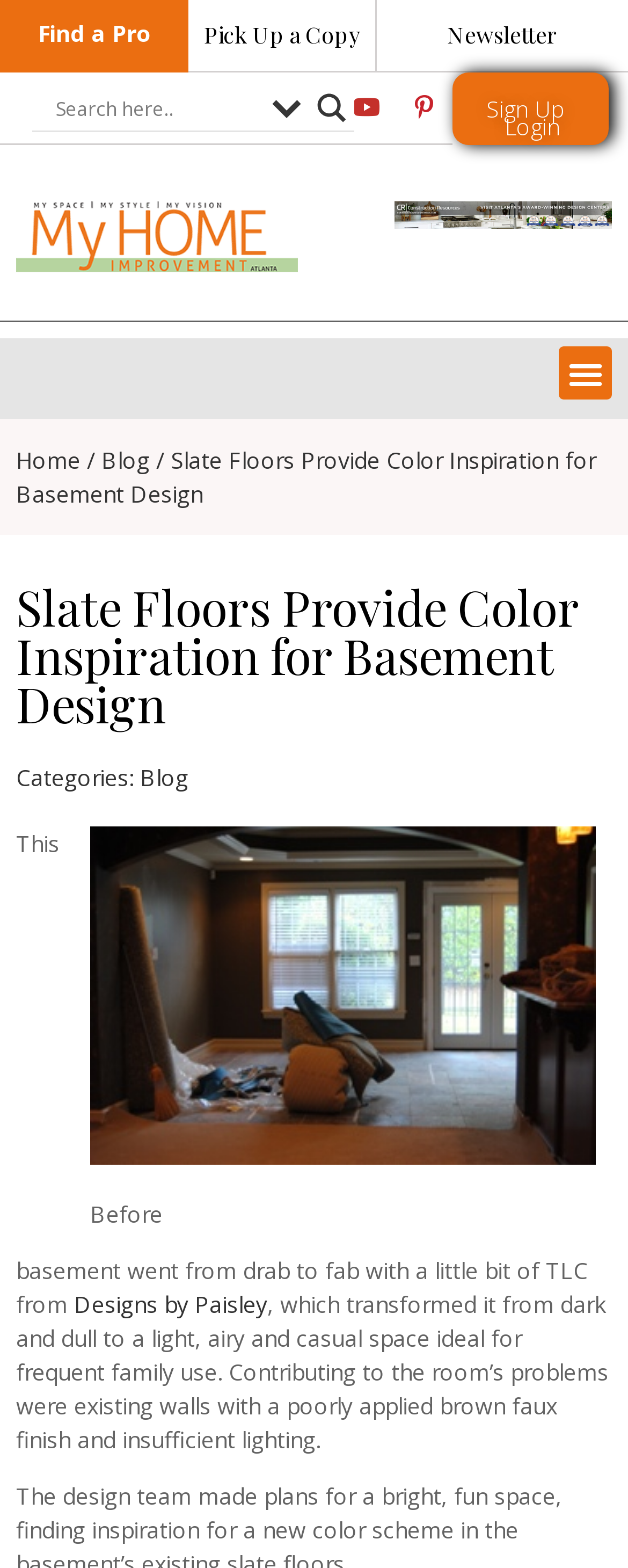Identify the bounding box coordinates of the region I need to click to complete this instruction: "Search for something".

[0.088, 0.054, 0.406, 0.082]